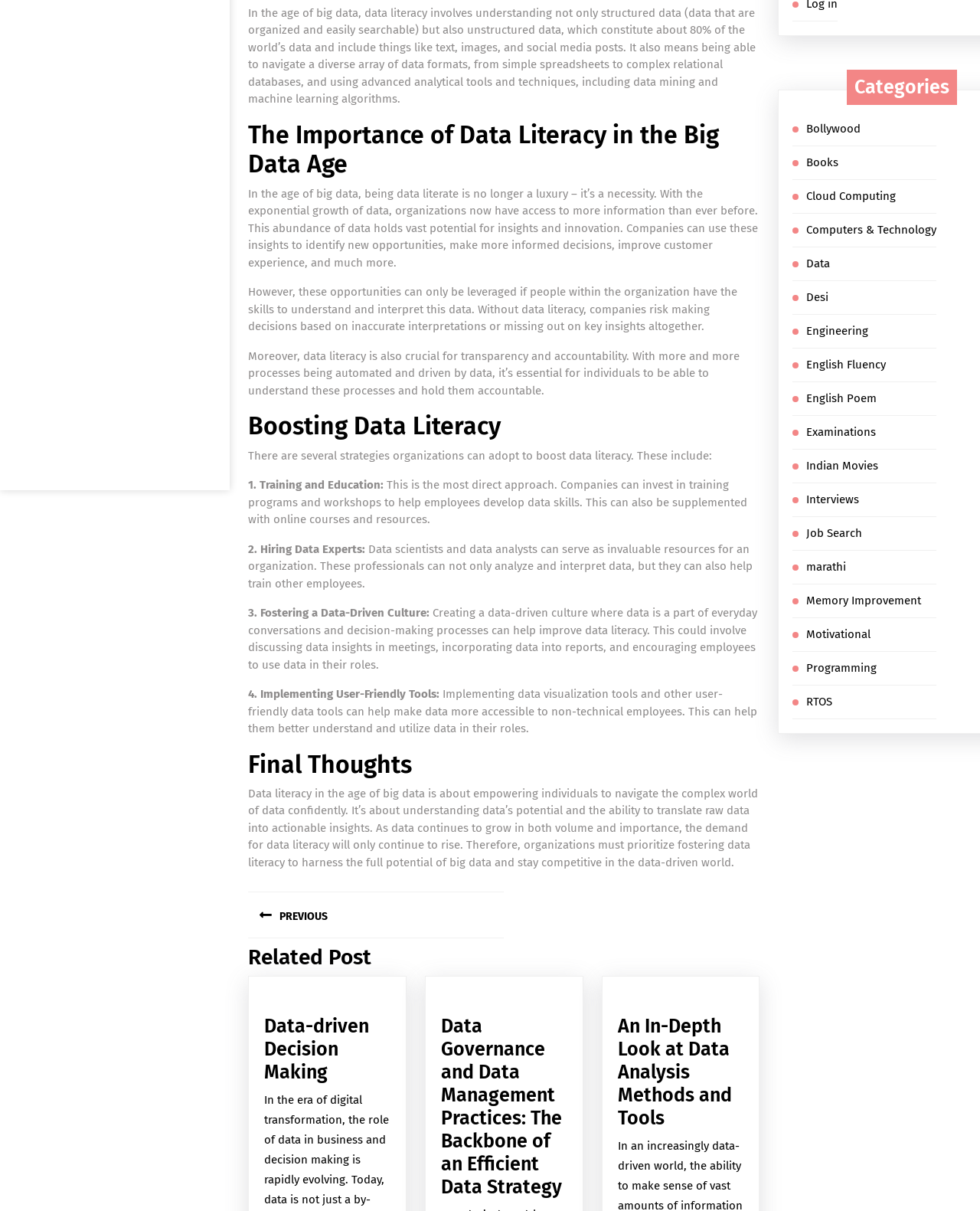Identify the bounding box coordinates for the UI element described by the following text: "Desi". Provide the coordinates as four float numbers between 0 and 1, in the format [left, top, right, bottom].

[0.823, 0.239, 0.846, 0.251]